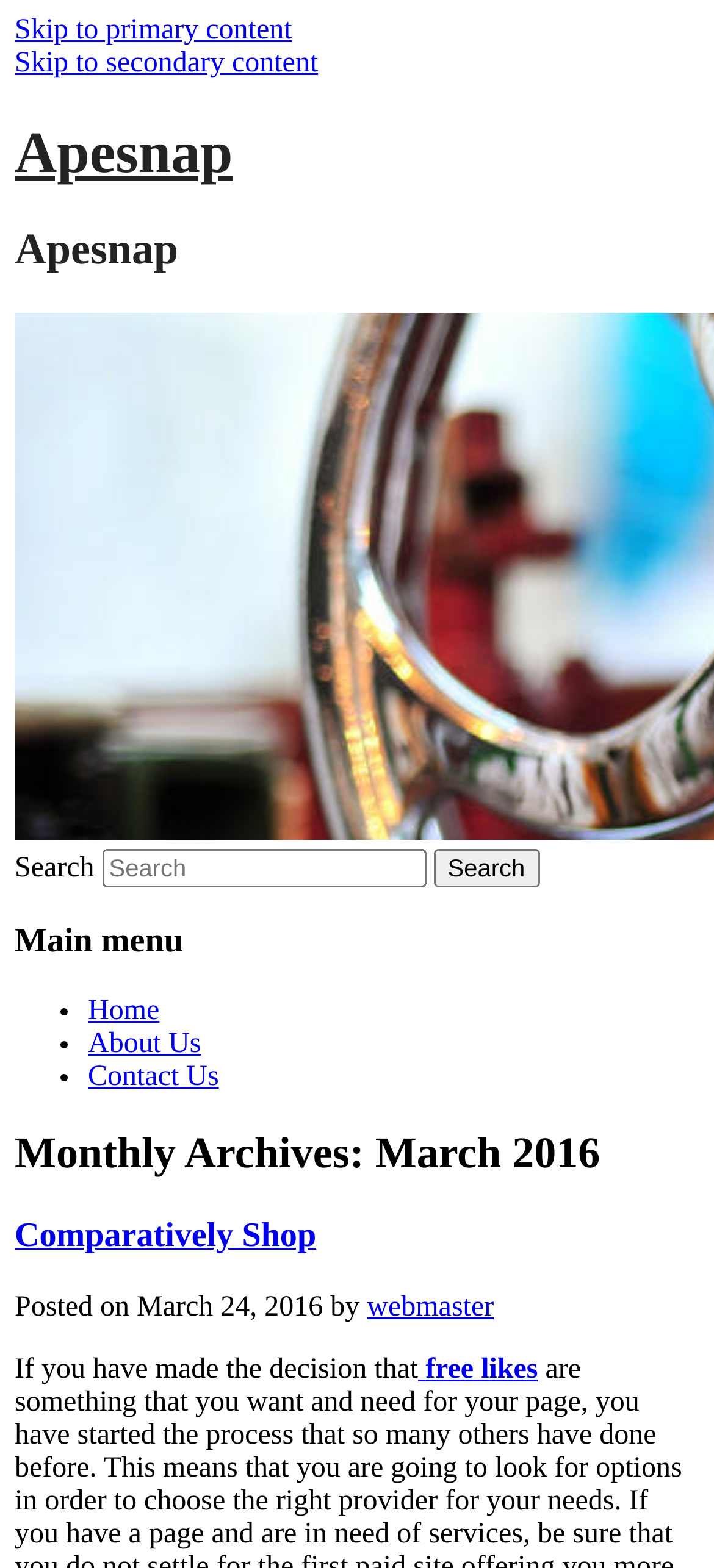Find the bounding box coordinates of the UI element according to this description: "About Us".

[0.123, 0.656, 0.281, 0.676]